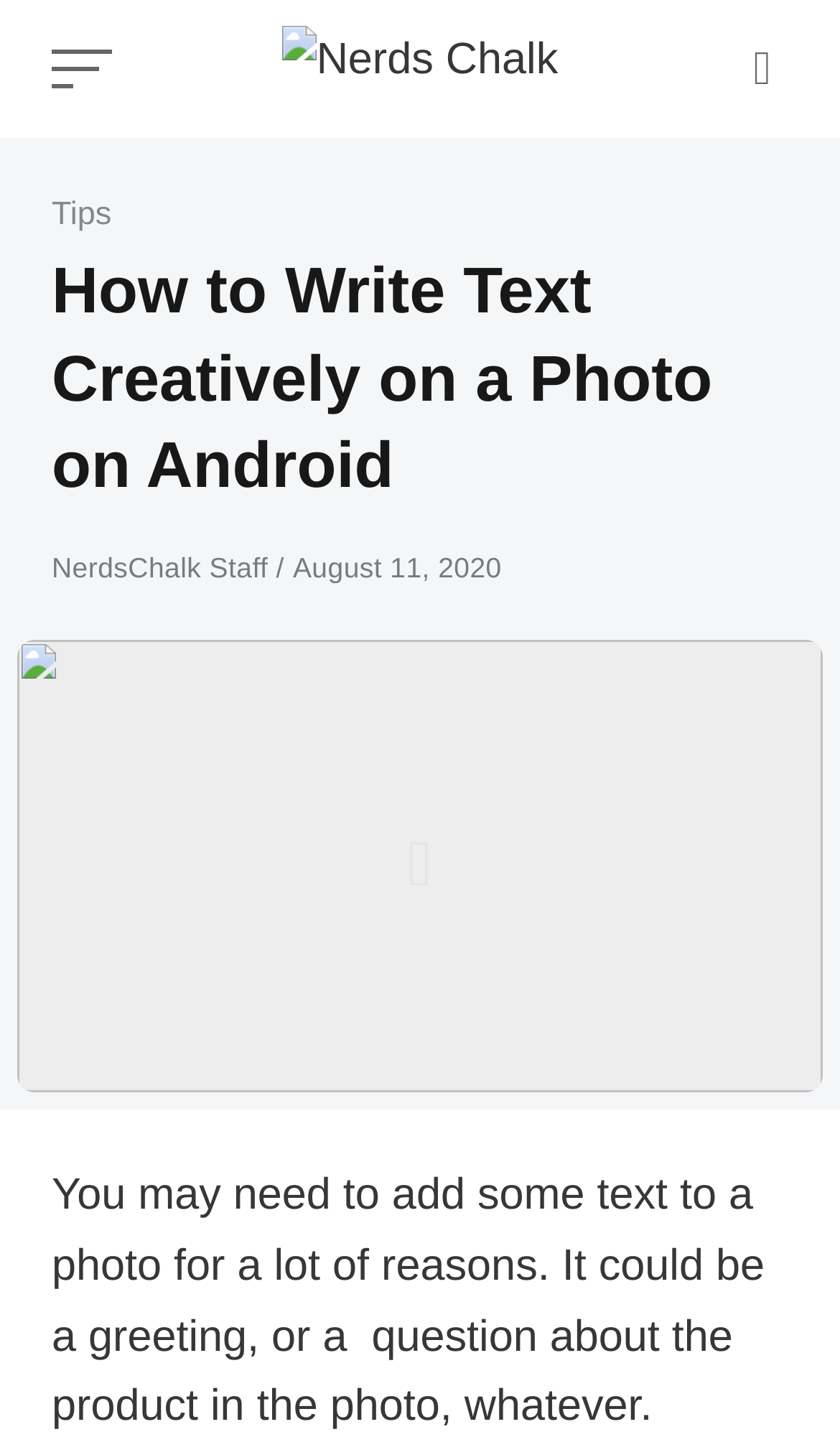Please provide a comprehensive response to the question below by analyzing the image: 
When was the article published?

I determined the publication date of the article by examining the time element with the text 'August 11, 2020' below the article title, which indicates the date the article was published.